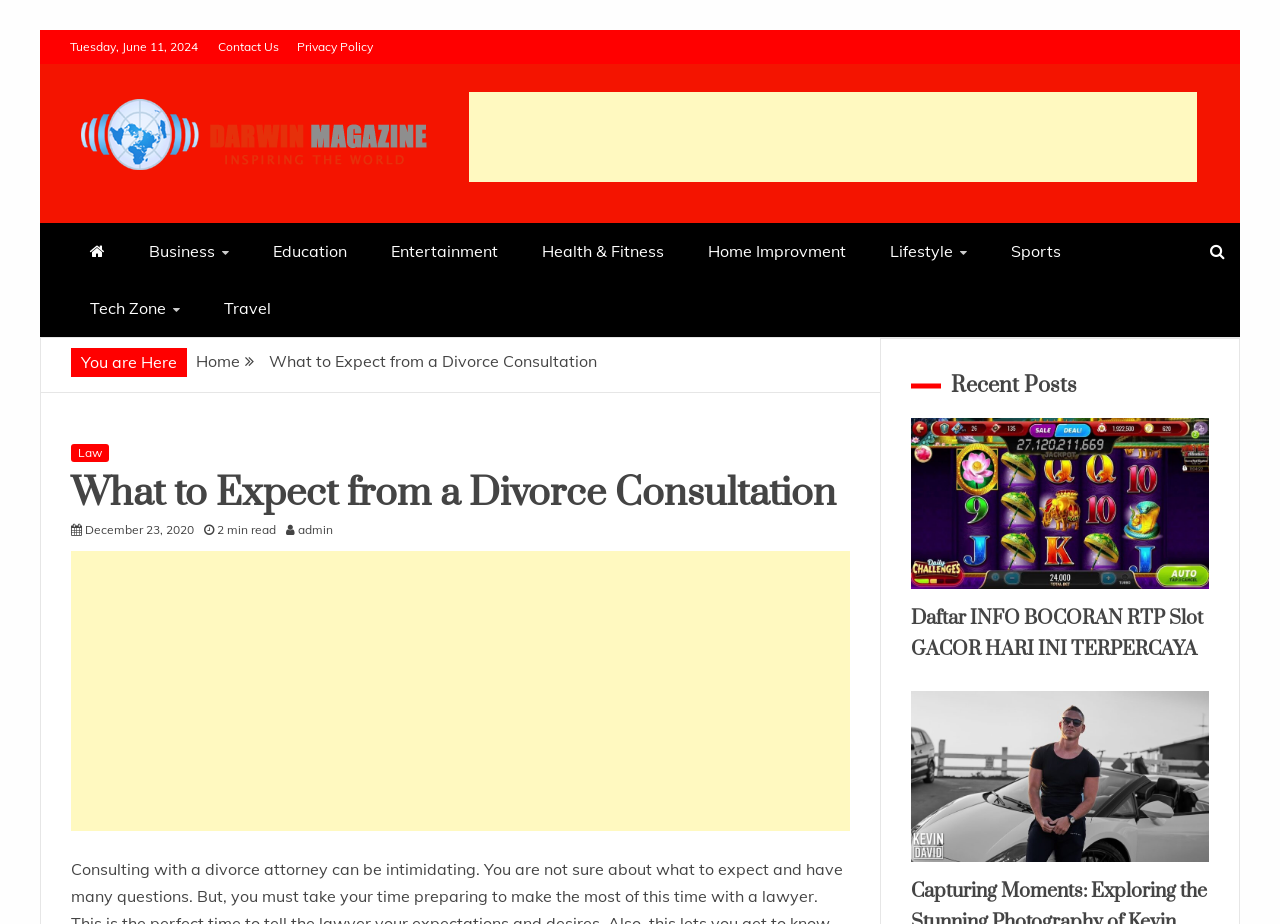Give a one-word or one-phrase response to the question:
What is the category of the 'Law' link?

Navigation